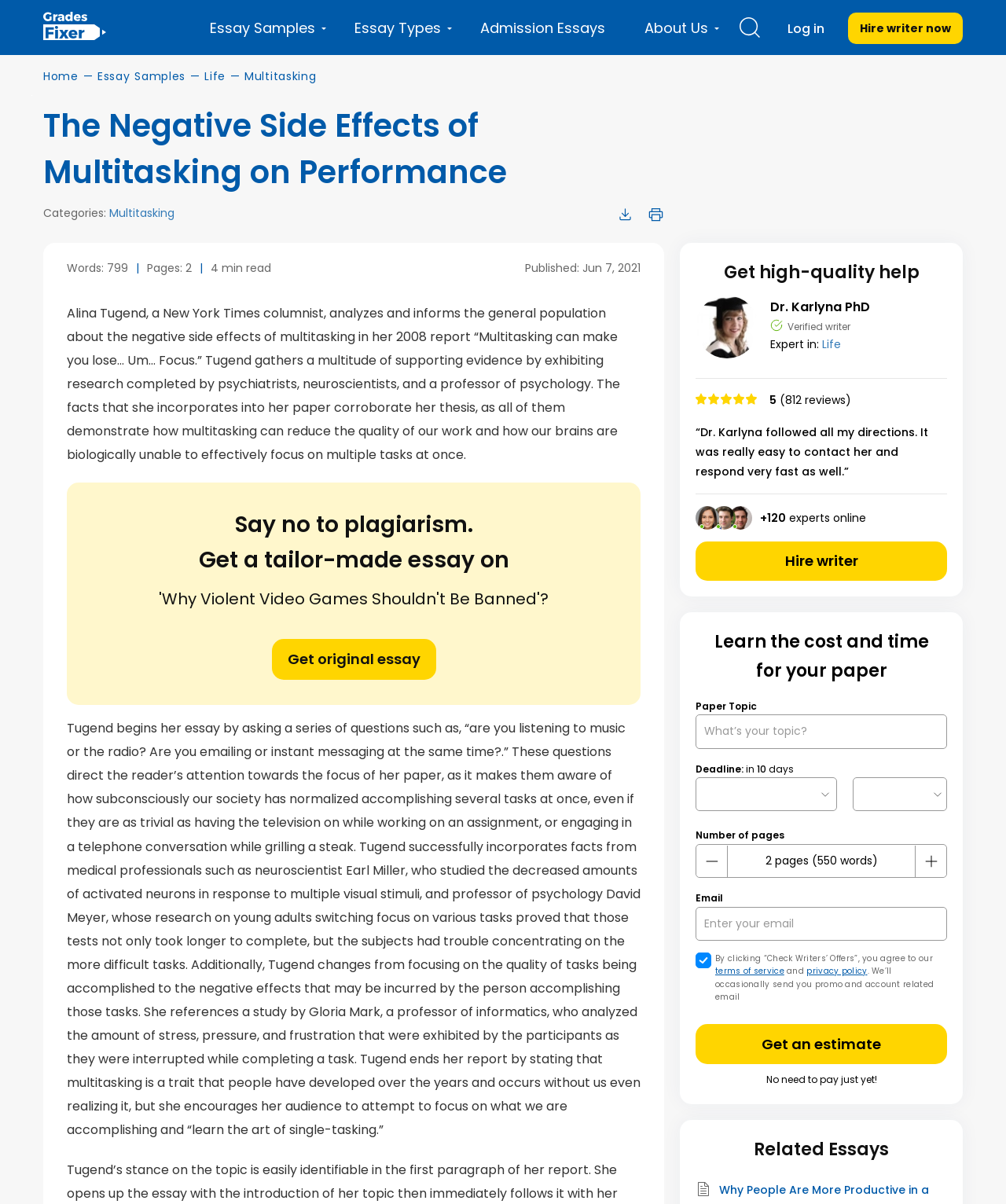Who is the verified writer?
Please answer the question with as much detail and depth as you can.

I found the verified writer's name by looking at the static text 'Dr. Karlyna PhD' located at the bottom of the webpage, which is accompanied by a 'Verified writer' label and a rating system.